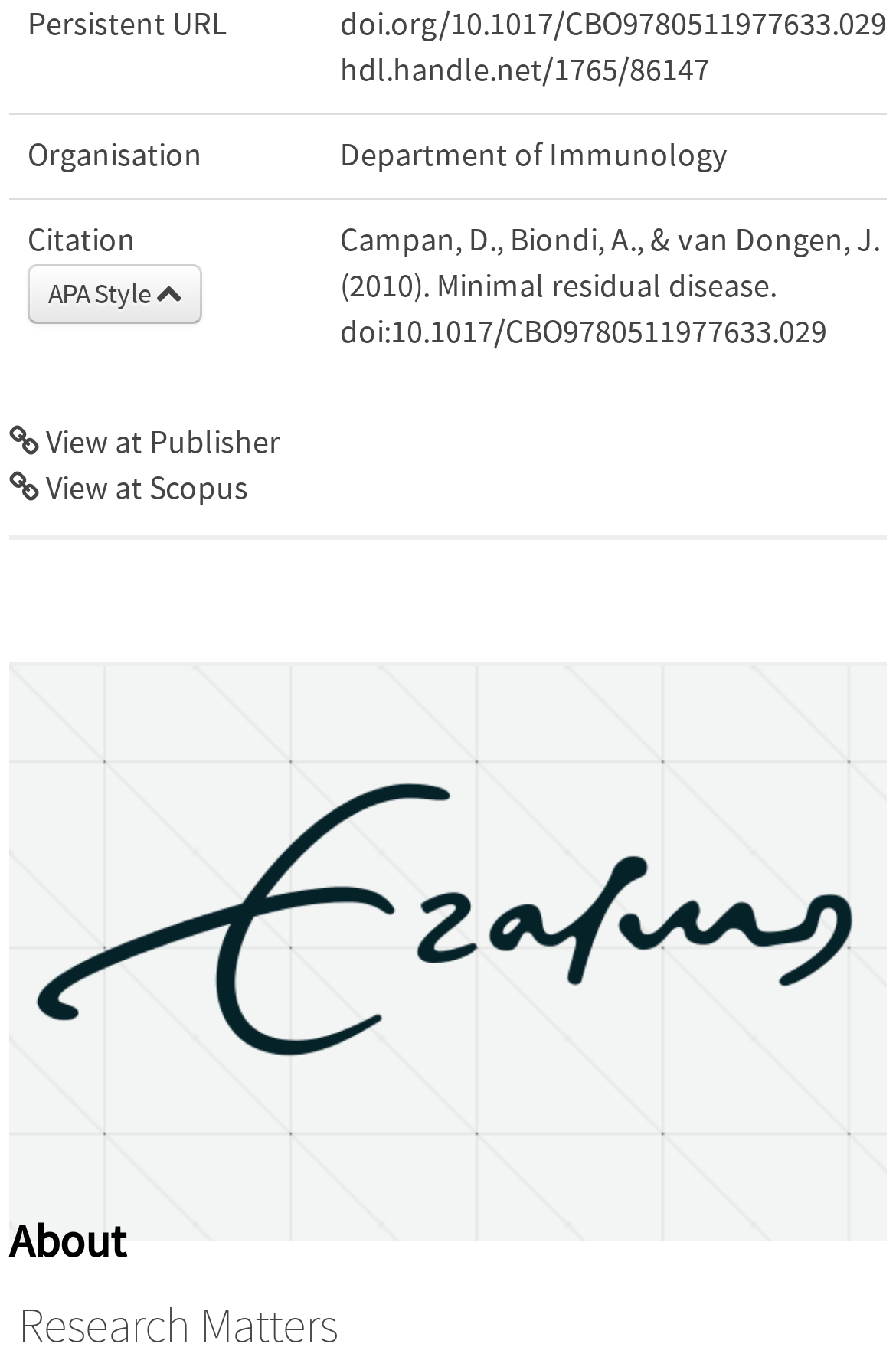Indicate the bounding box coordinates of the element that needs to be clicked to satisfy the following instruction: "View the publication on Scopus". The coordinates should be four float numbers between 0 and 1, i.e., [left, top, right, bottom].

[0.01, 0.346, 0.277, 0.374]